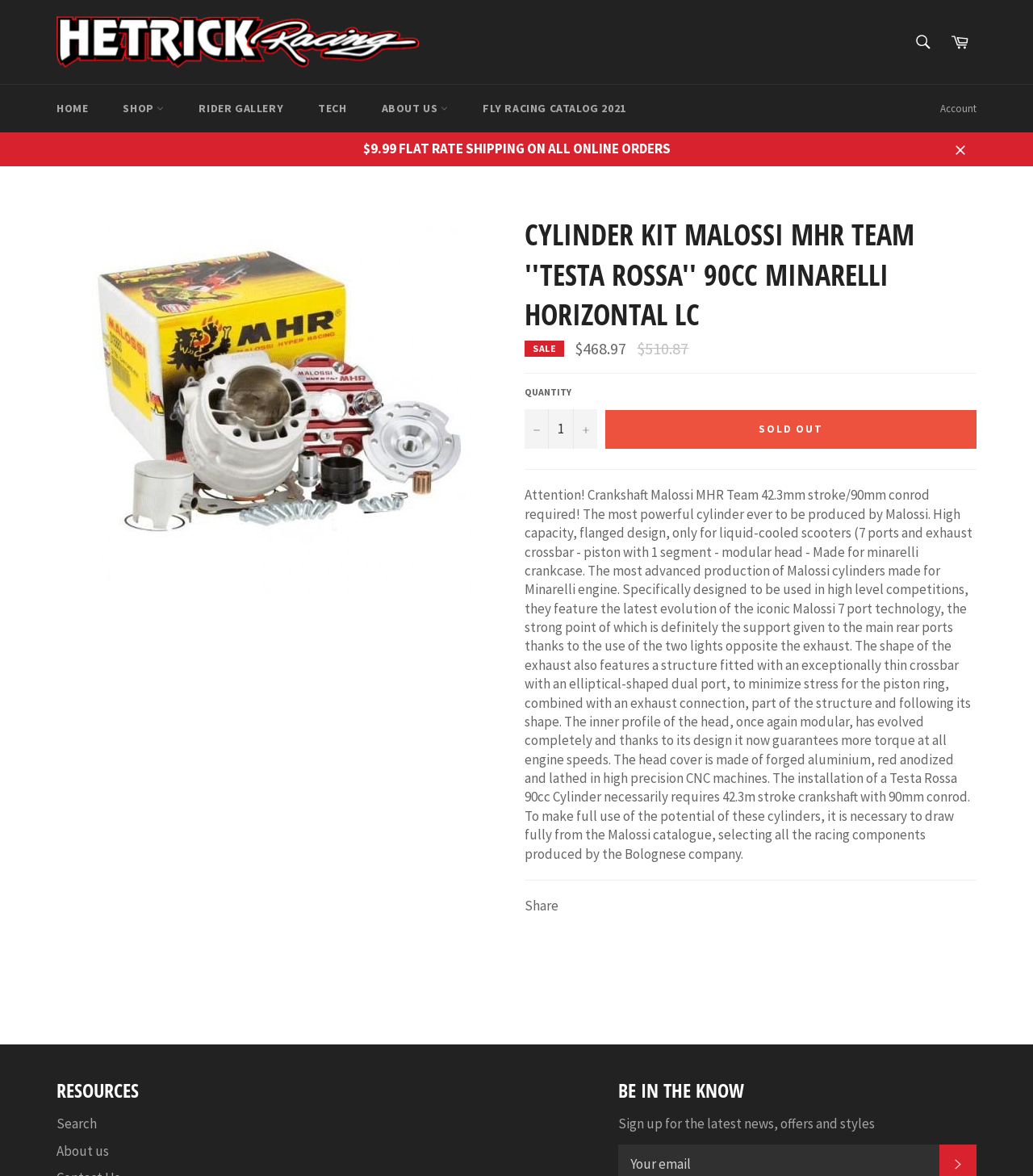Identify the bounding box coordinates for the element that needs to be clicked to fulfill this instruction: "Search for products". Provide the coordinates in the format of four float numbers between 0 and 1: [left, top, right, bottom].

[0.877, 0.021, 0.91, 0.05]